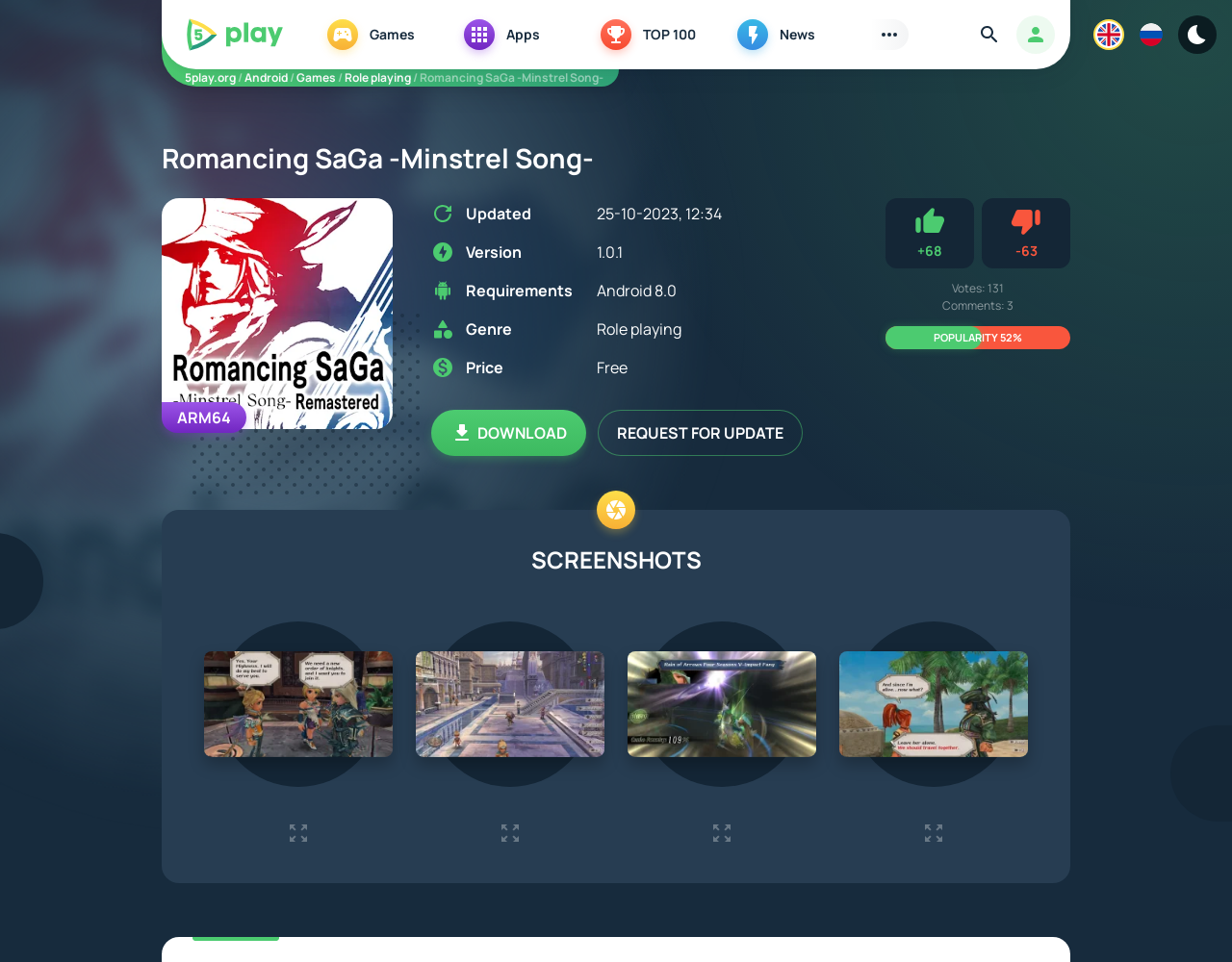Please pinpoint the bounding box coordinates for the region I should click to adhere to this instruction: "Request for update".

[0.485, 0.426, 0.652, 0.474]